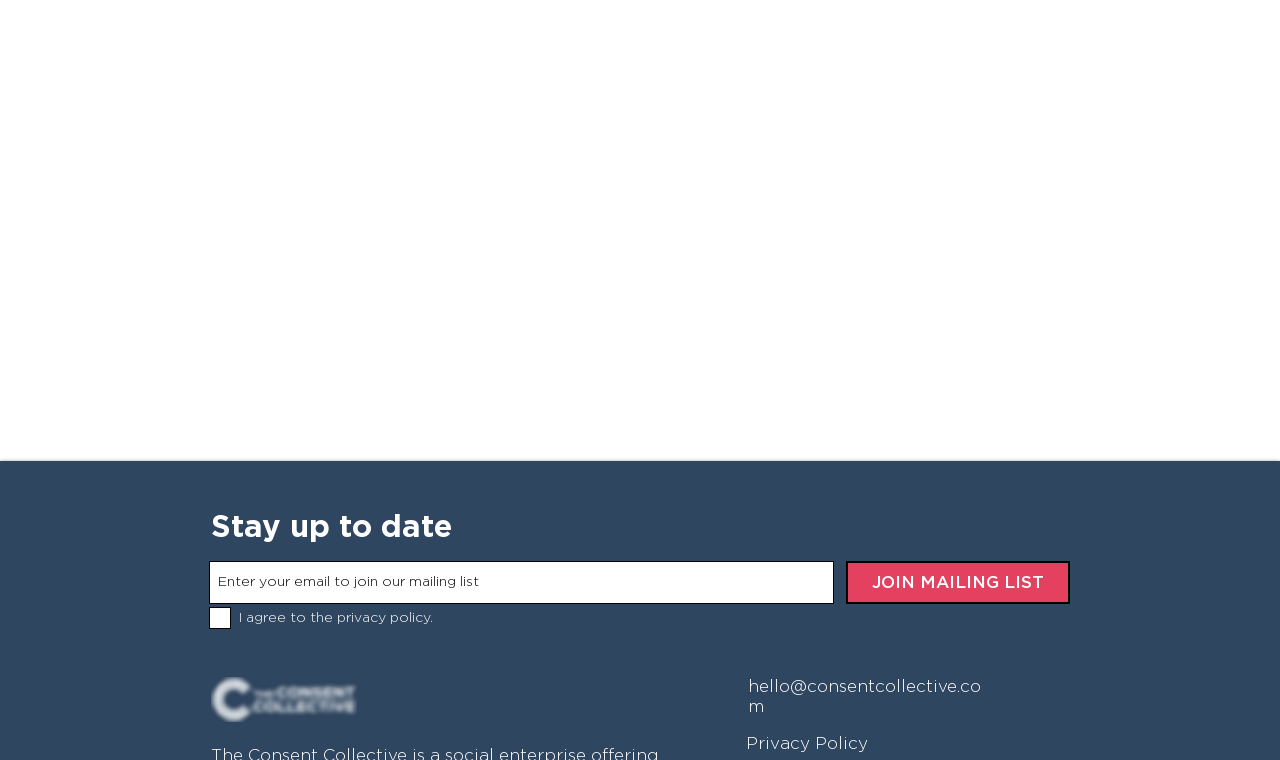How many social media links are available?
Based on the image, give a concise answer in the form of a single word or short phrase.

4